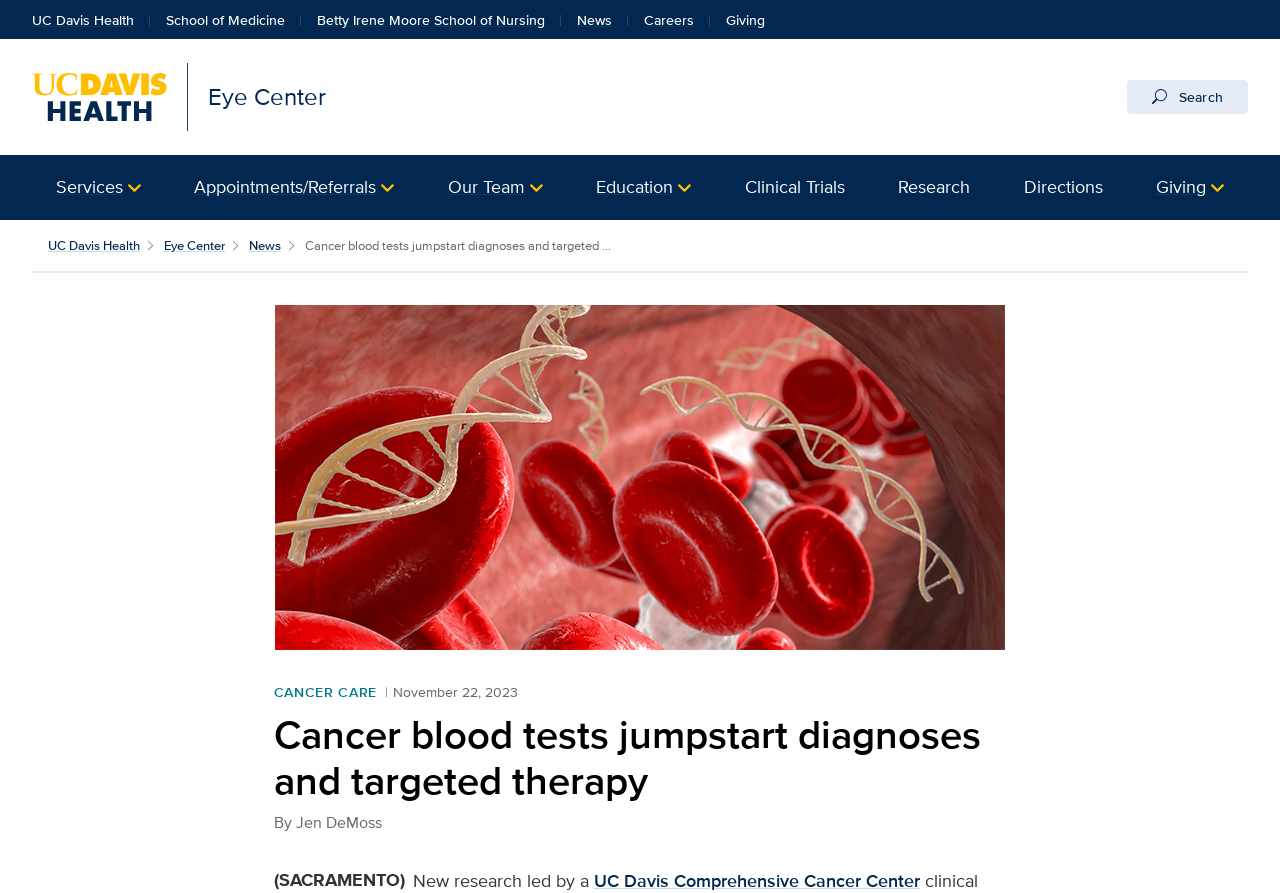Identify the bounding box coordinates for the element you need to click to achieve the following task: "Visit the Eye Center". The coordinates must be four float values ranging from 0 to 1, formatted as [left, top, right, bottom].

[0.025, 0.071, 0.255, 0.147]